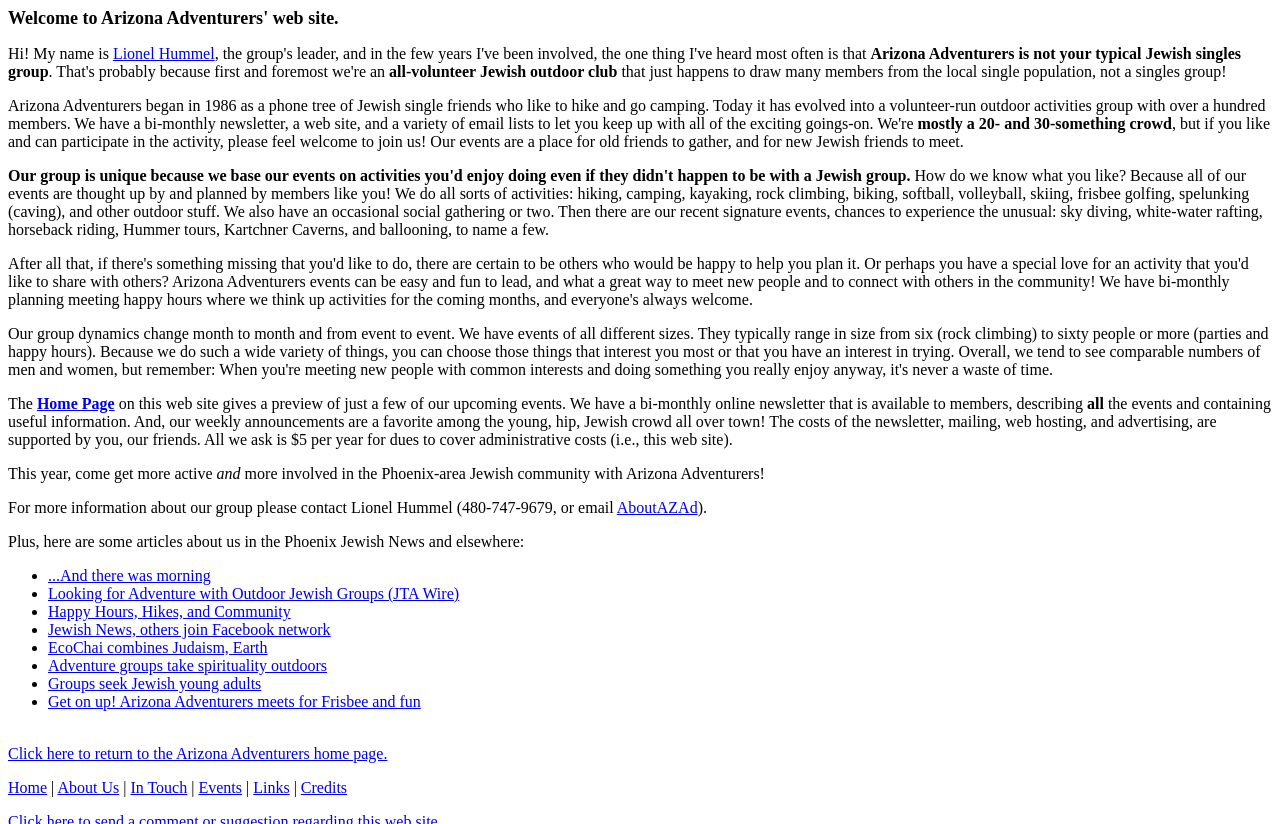How often is the online newsletter published?
Refer to the image and give a detailed response to the question.

The answer can be found in the StaticText element 'We have a bi-monthly online newsletter that is available to members, describing all the events and containing useful information.'